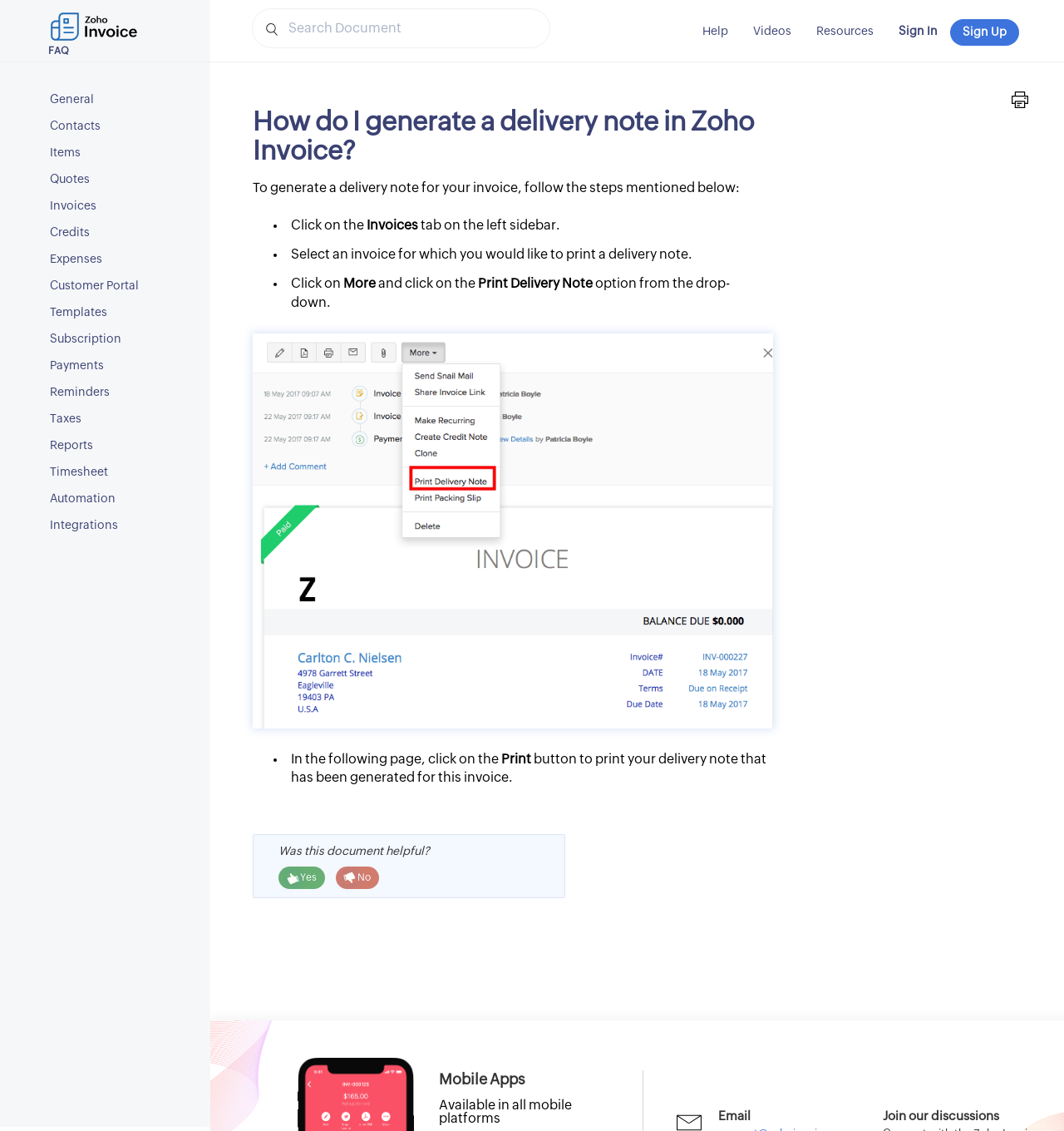Please find the bounding box coordinates of the element that must be clicked to perform the given instruction: "Sign In to the account". The coordinates should be four float numbers from 0 to 1, i.e., [left, top, right, bottom].

[0.833, 0.01, 0.893, 0.046]